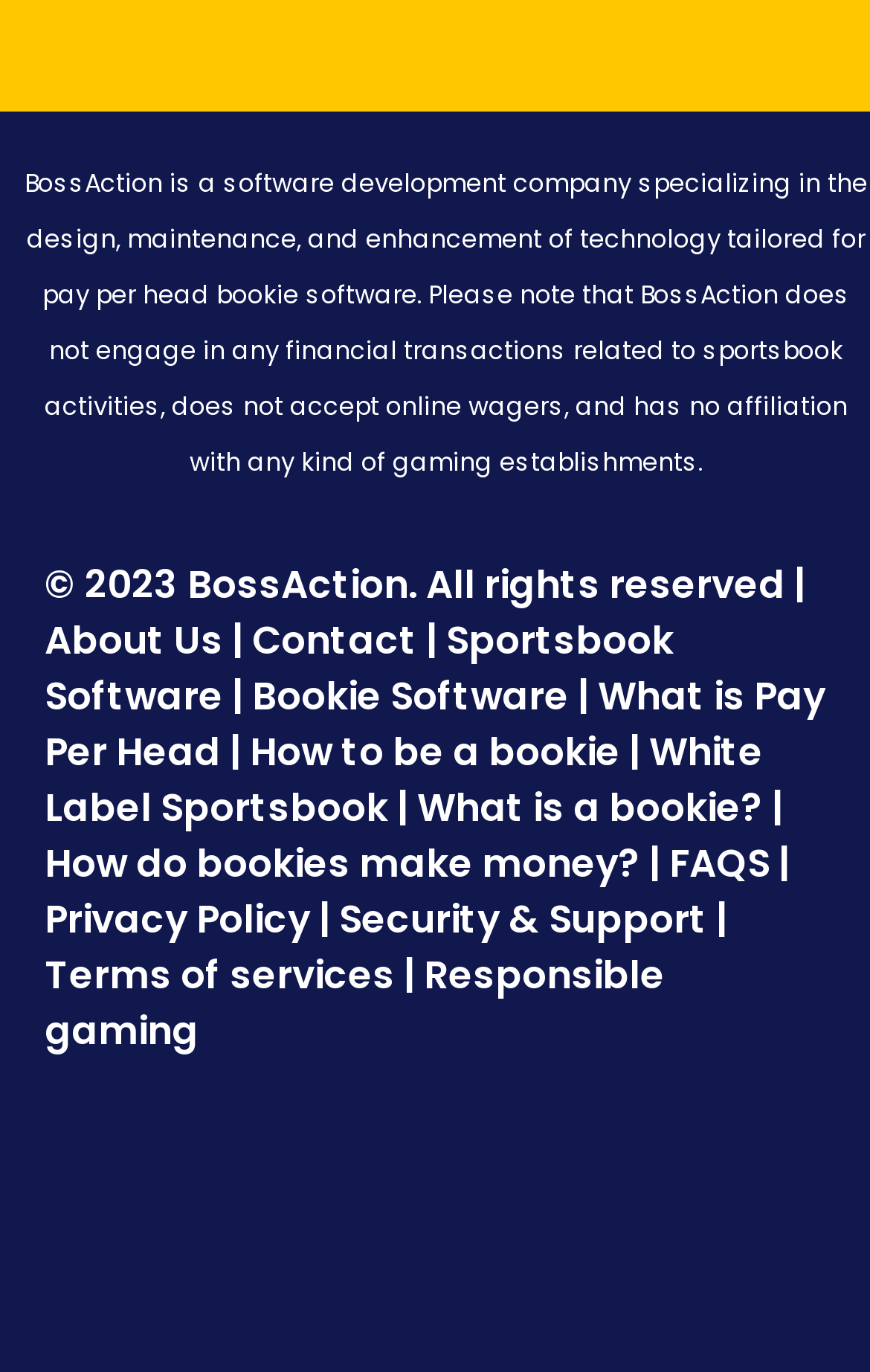Find the bounding box coordinates of the area to click in order to follow the instruction: "Visit Sportsbook Software".

[0.051, 0.446, 0.774, 0.526]